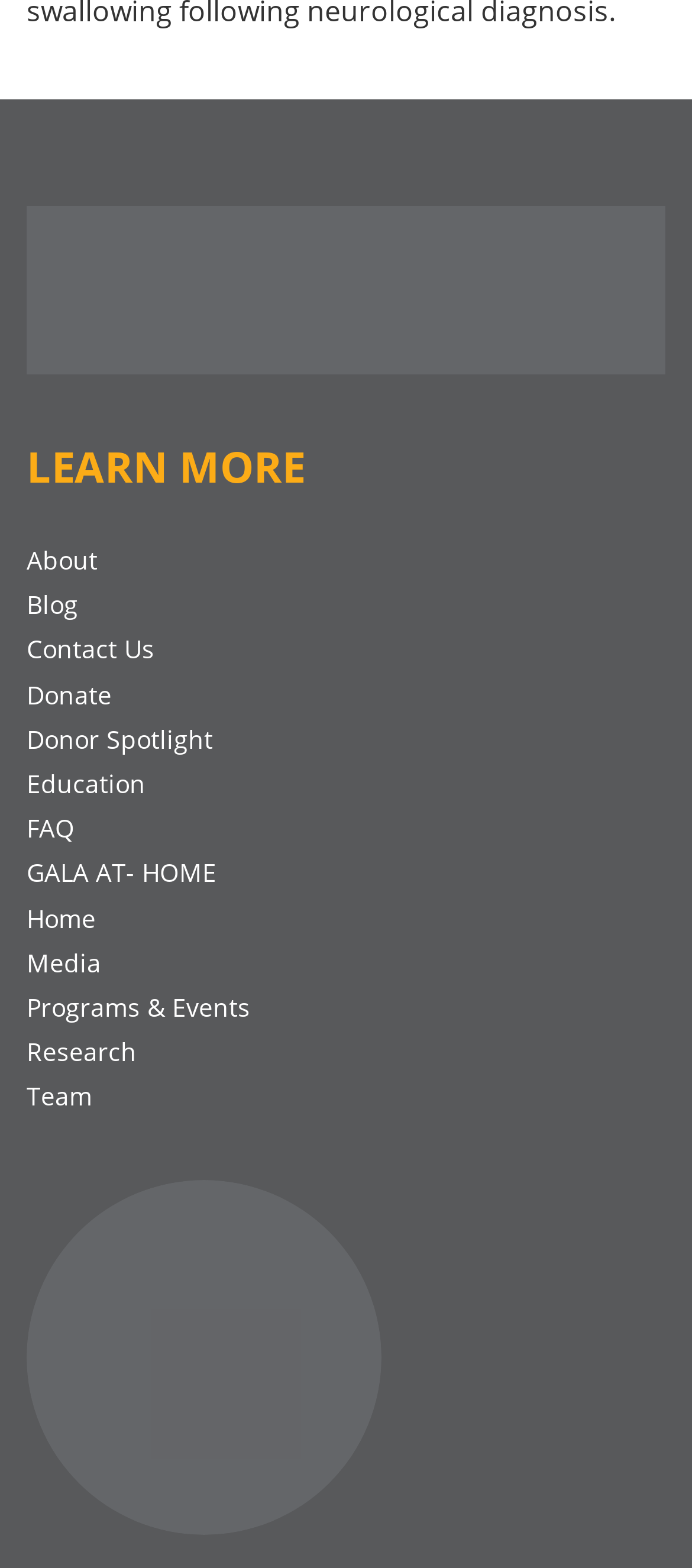Provide the bounding box coordinates of the HTML element this sentence describes: "Programs & Events". The bounding box coordinates consist of four float numbers between 0 and 1, i.e., [left, top, right, bottom].

[0.038, 0.631, 0.362, 0.653]